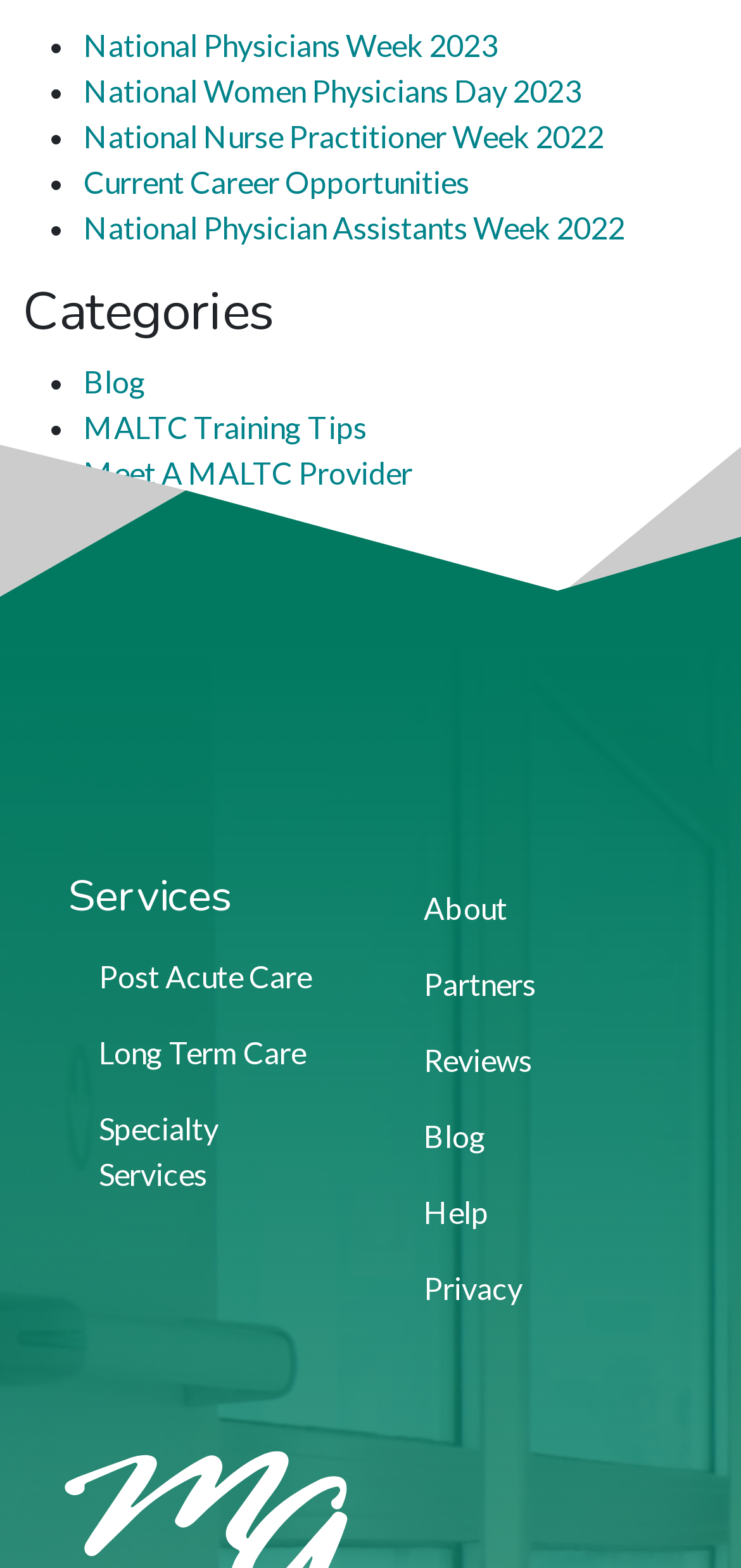Locate the bounding box coordinates of the clickable element to fulfill the following instruction: "Read about Partners". Provide the coordinates as four float numbers between 0 and 1 in the format [left, top, right, bottom].

[0.531, 0.603, 0.908, 0.652]